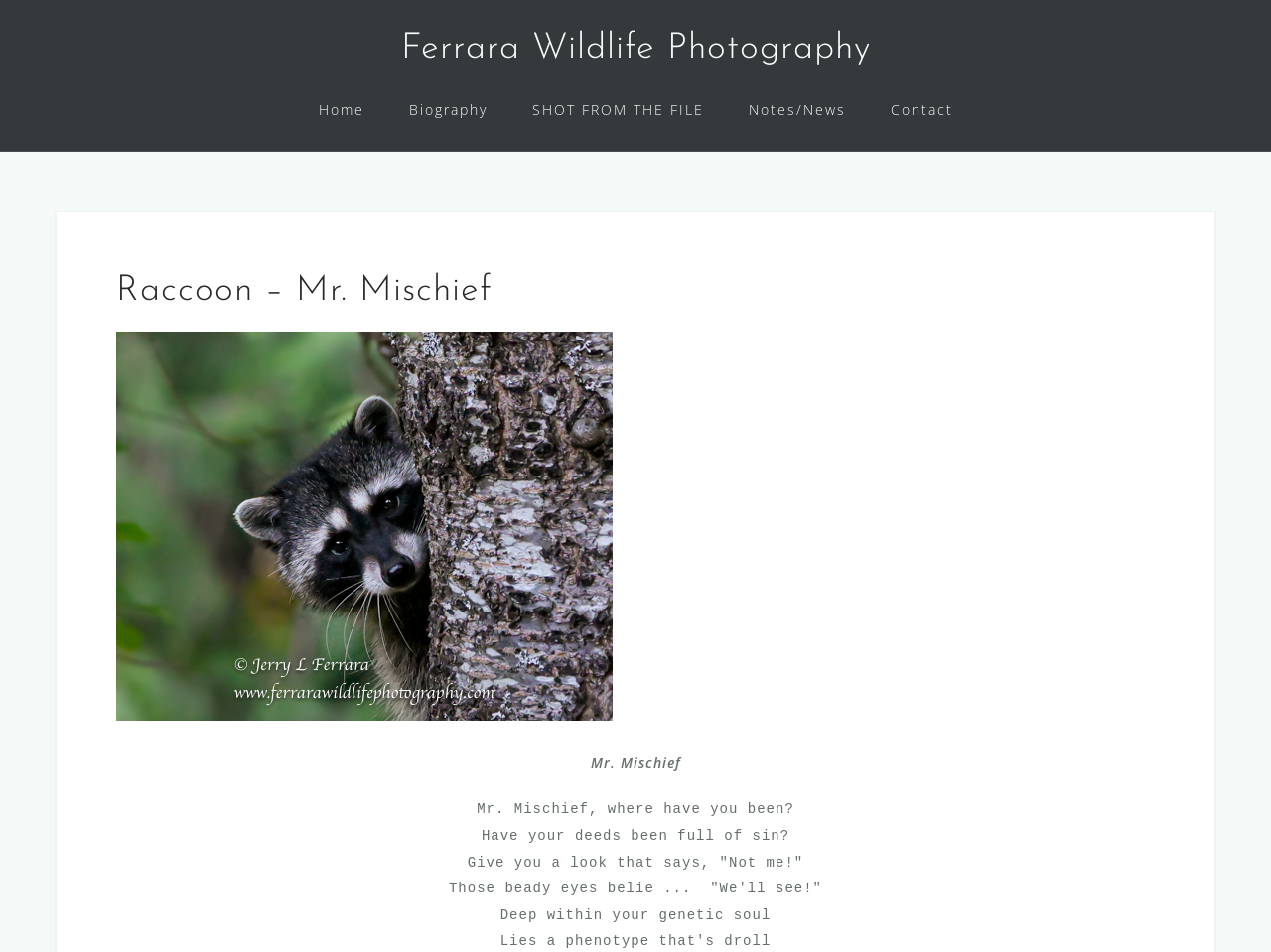Detail the webpage's structure and highlights in your description.

The webpage is a photography website, specifically showcasing wildlife and nature photography fine art prints. At the top, there is a navigation menu with six links: "Ferrara Wildlife Photography", "Home", "Biography", "SHOT FROM THE FILE", "Notes/News", and "Contact". These links are positioned horizontally, with "Ferrara Wildlife Photography" on the left and "Contact" on the right.

Below the navigation menu, there is a header section with a heading that reads "Raccoon – Mr. Mischief". This heading is centered and takes up most of the width of the page. 

Underneath the header, there is a link to "Raccoon" on the left, and a large image of a raccoon, titled "Raccoon", taking up most of the page's width. The image is positioned below the header and above the center of the page.